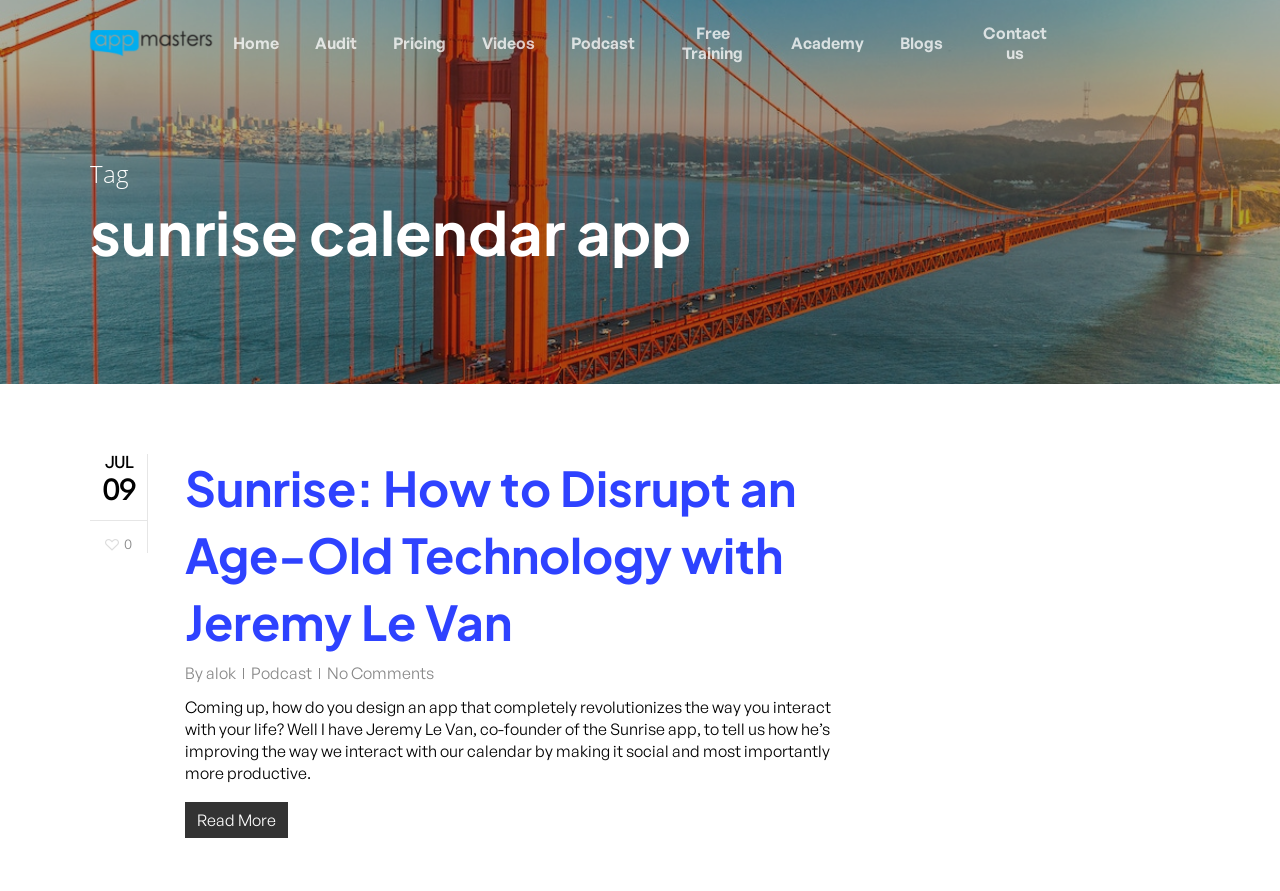Answer the following query with a single word or phrase:
Who is the co-founder of the Sunrise app?

Jeremy Le Van